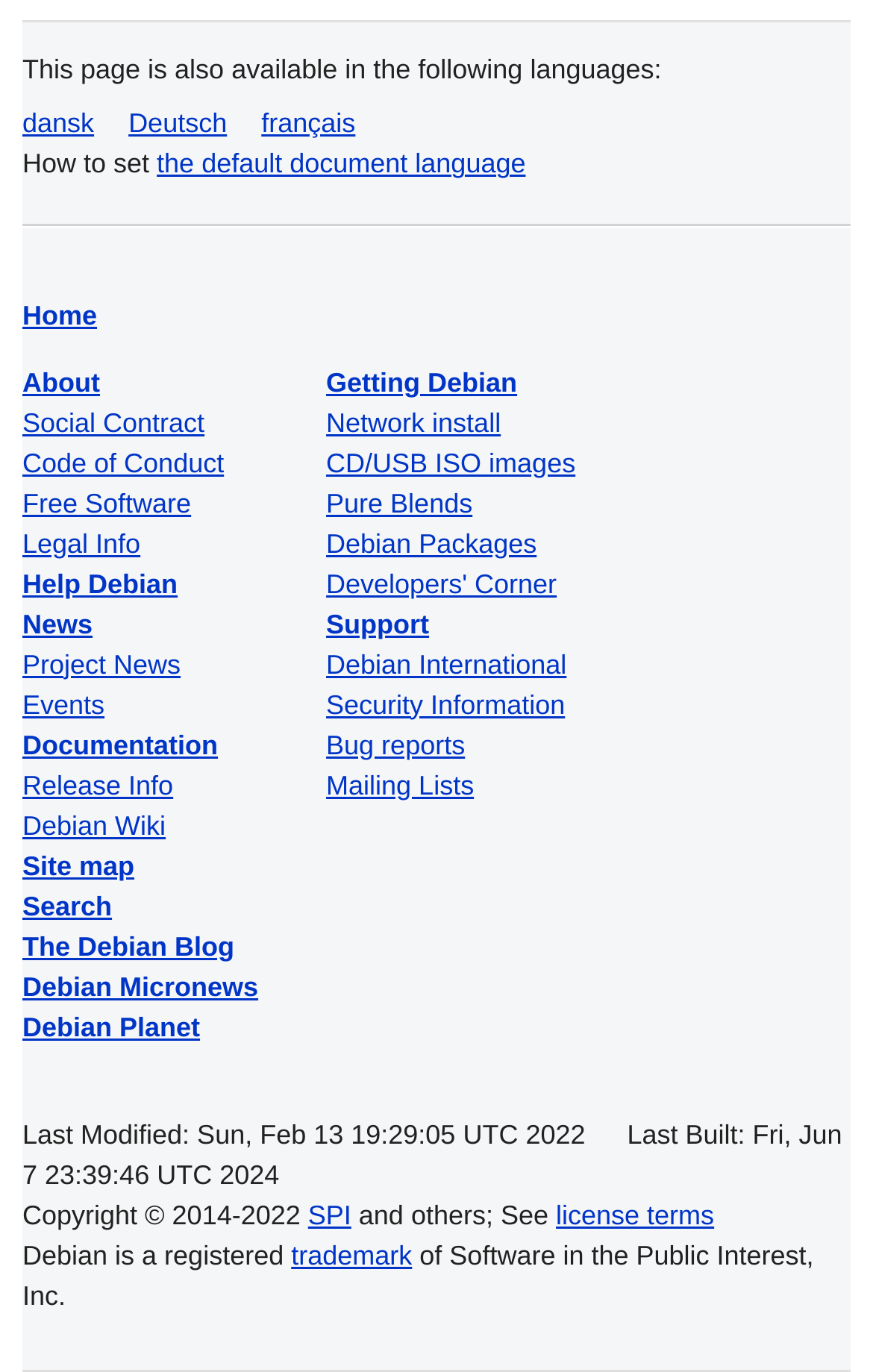Please pinpoint the bounding box coordinates for the region I should click to adhere to this instruction: "Go to Home page".

[0.026, 0.218, 0.111, 0.241]